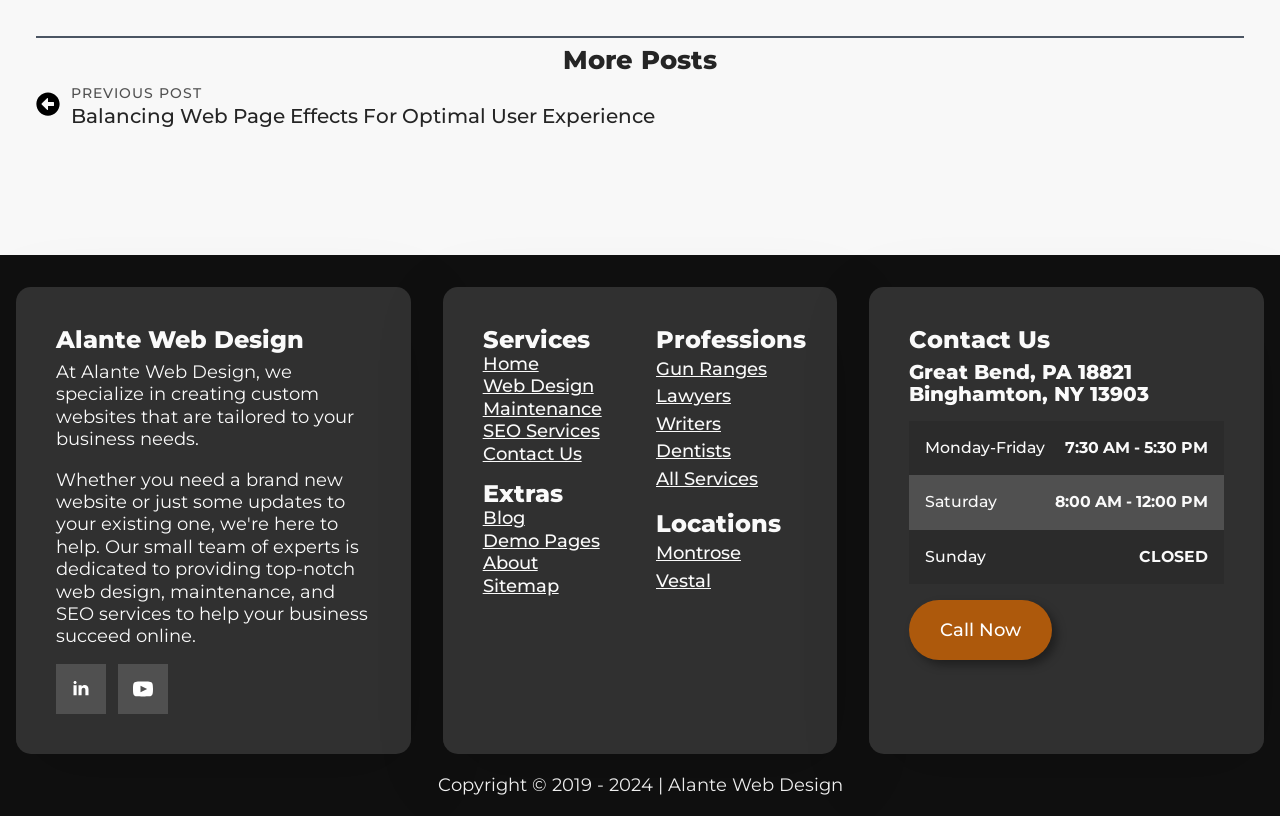Use the information in the screenshot to answer the question comprehensively: What is the link to the blog?

I found the link to the blog in the link element with bounding box coordinates [0.377, 0.622, 0.41, 0.649] which has the text 'Blog'.